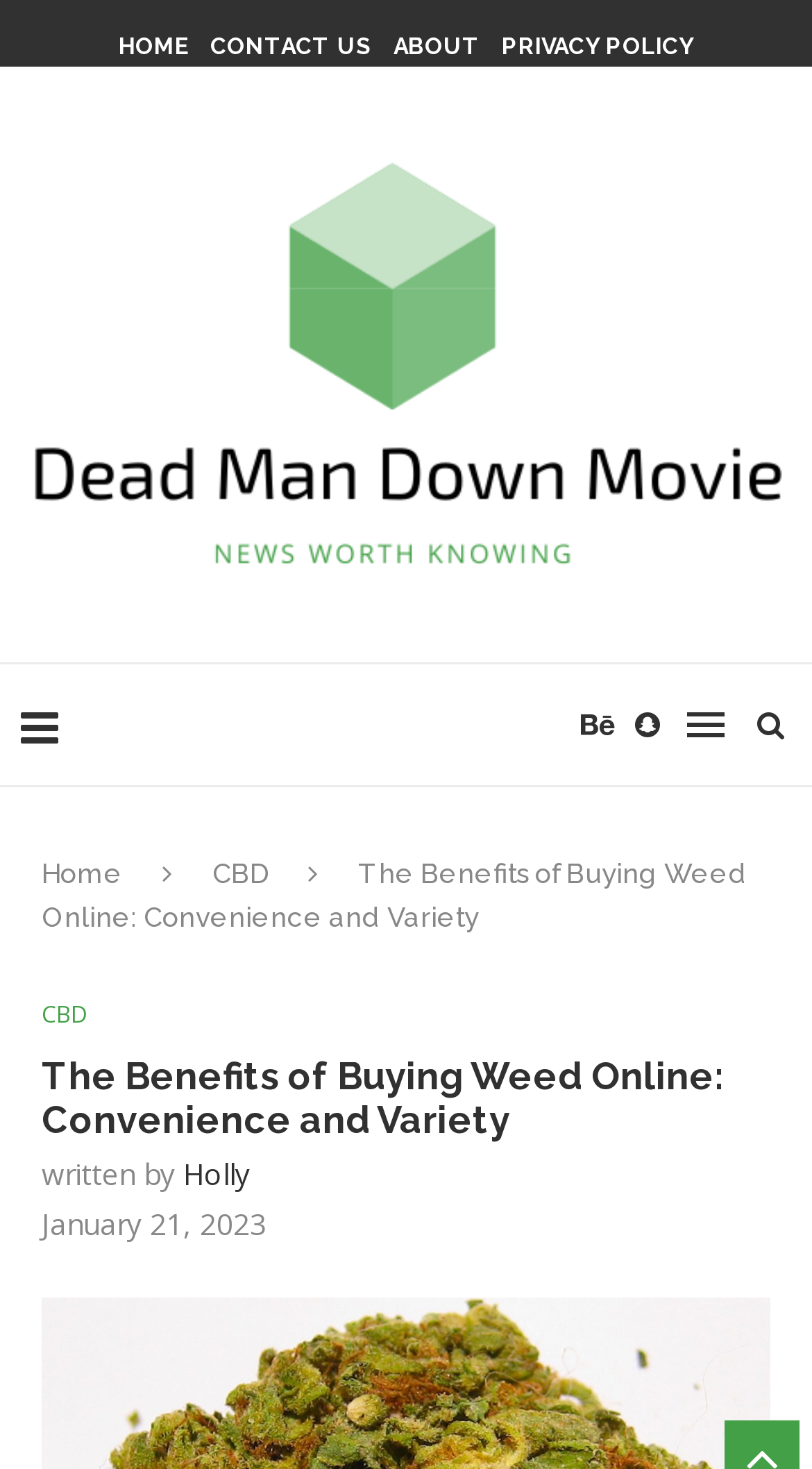Identify the bounding box coordinates of the section to be clicked to complete the task described by the following instruction: "read about the benefits of buying weed online". The coordinates should be four float numbers between 0 and 1, formatted as [left, top, right, bottom].

[0.051, 0.717, 0.949, 0.777]